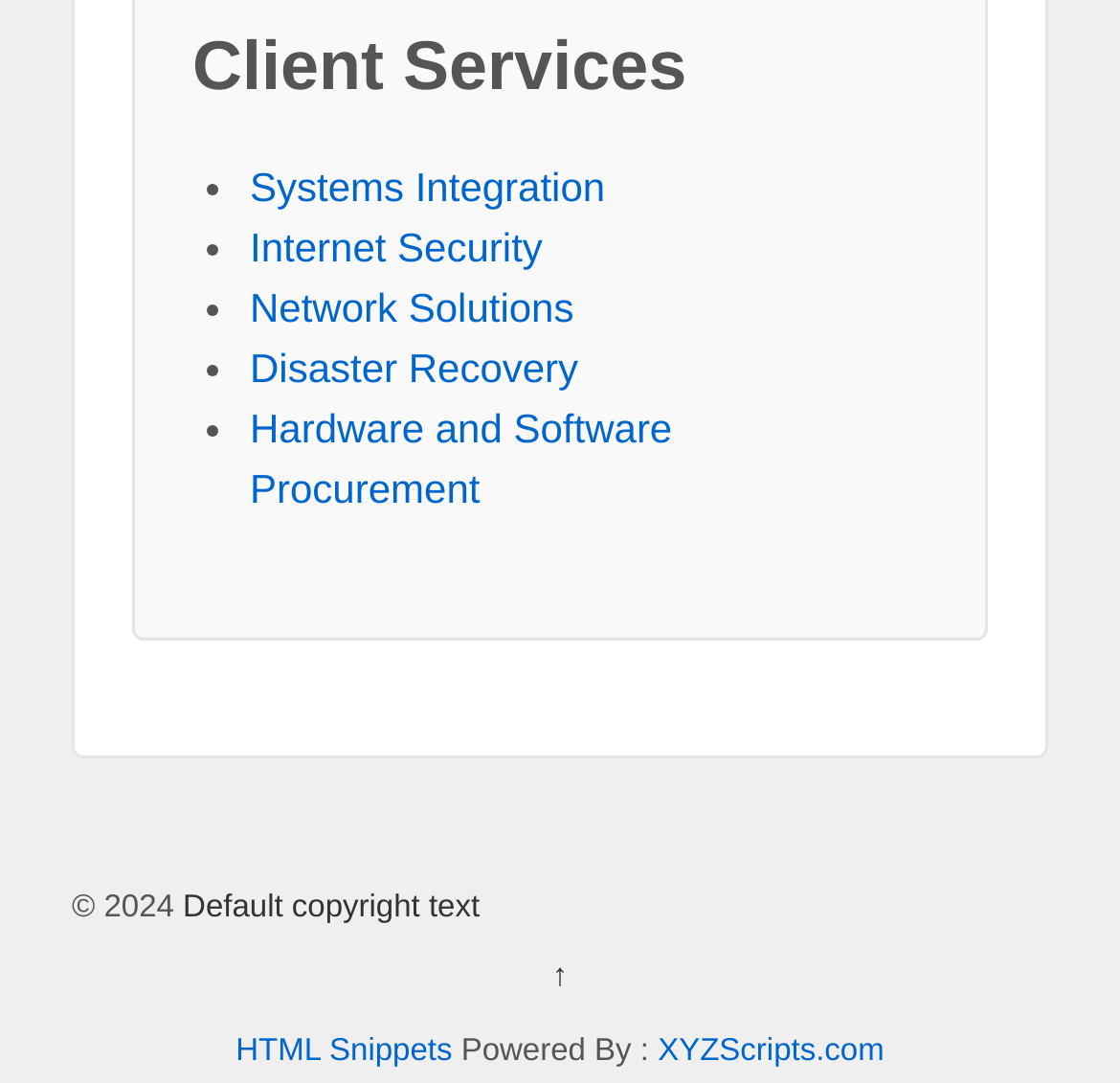What is the purpose of the '↑' link?
Answer with a single word or phrase, using the screenshot for reference.

Unknown